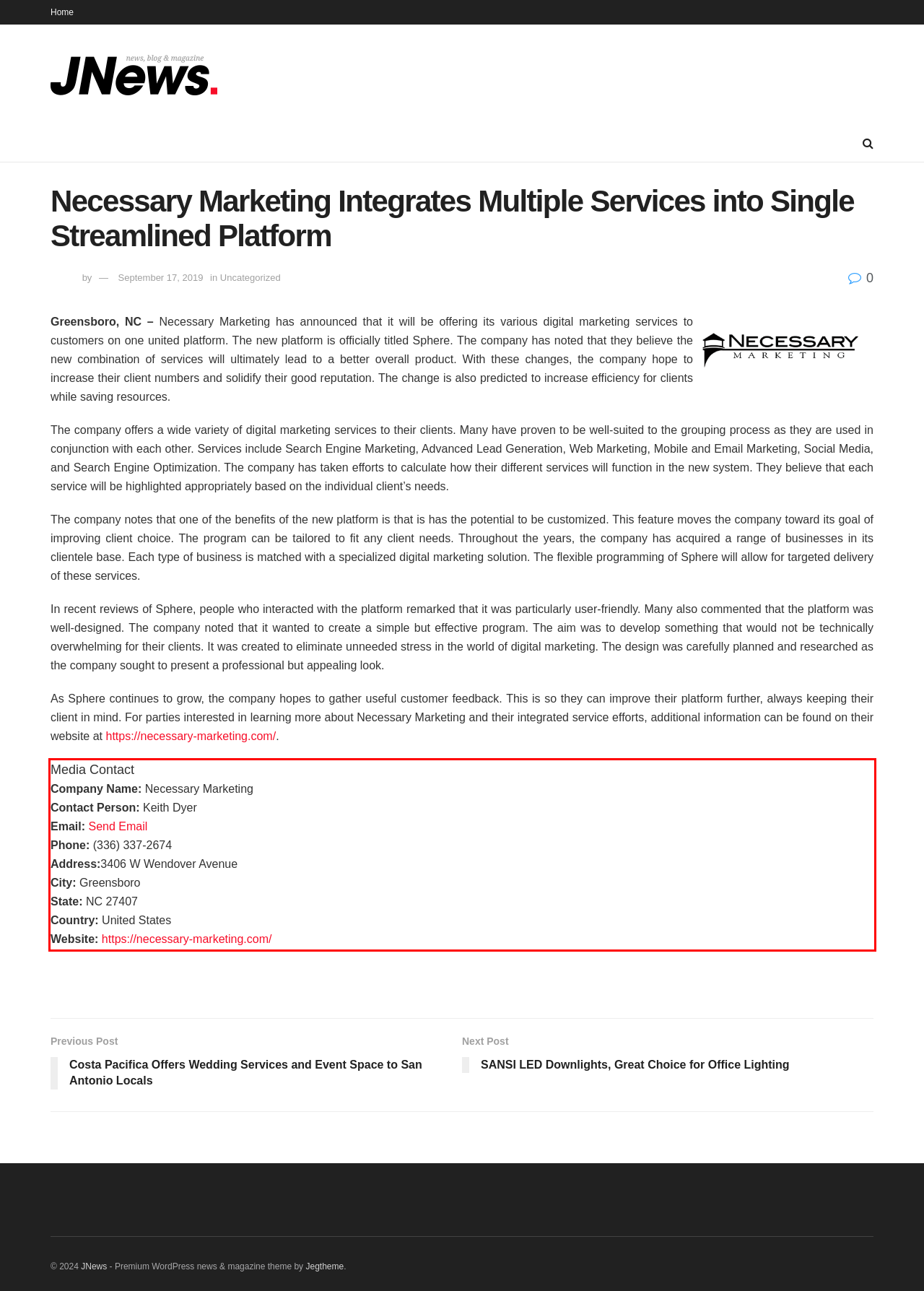Please identify the text within the red rectangular bounding box in the provided webpage screenshot.

Media Contact Company Name: Necessary Marketing Contact Person: Keith Dyer Email: Send Email Phone: (336) 337-2674 Address:3406 W Wendover Avenue City: Greensboro State: NC 27407 Country: United States Website: https://necessary-marketing.com/